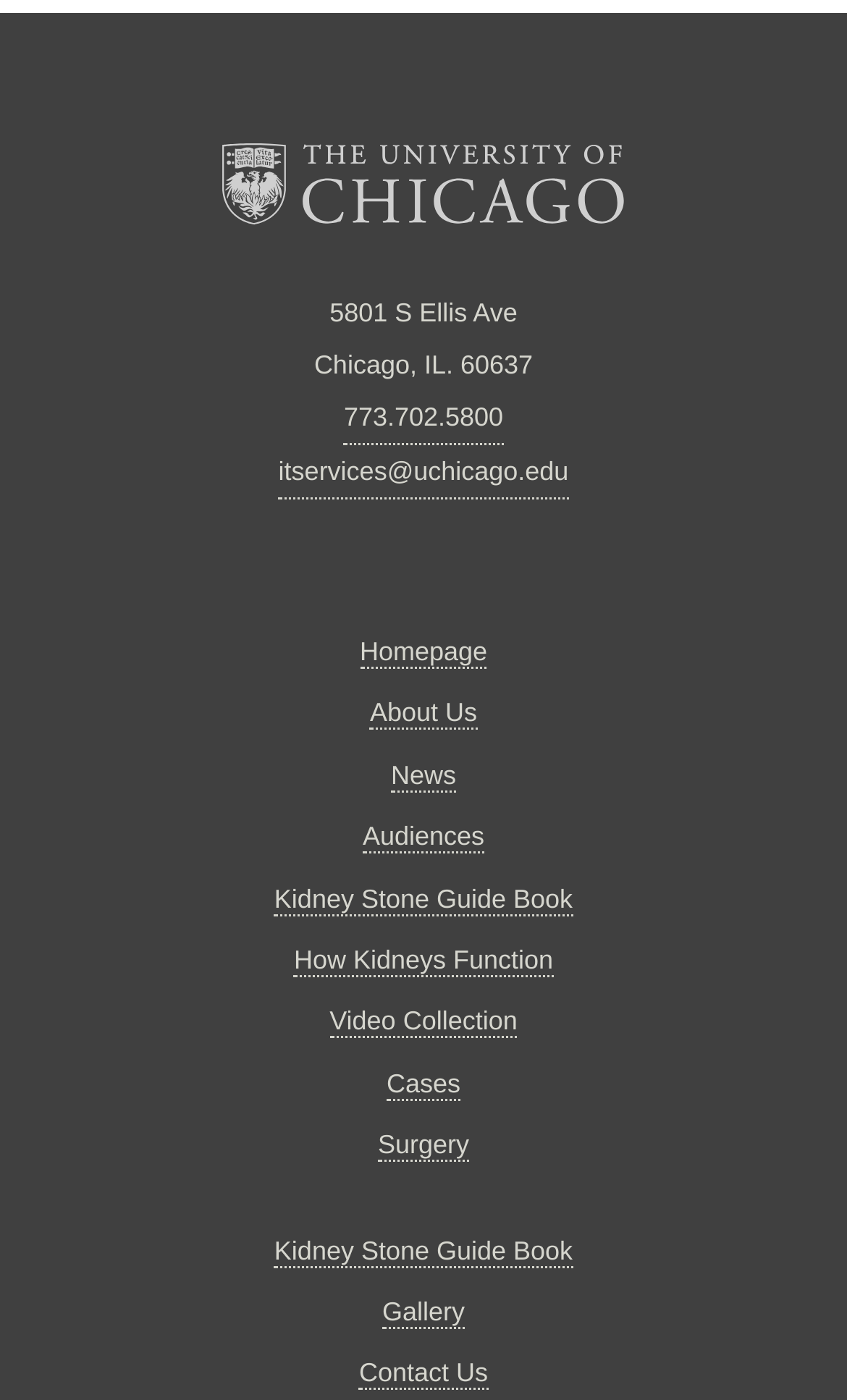How many links are there in the webpage?
Use the image to answer the question with a single word or phrase.

12